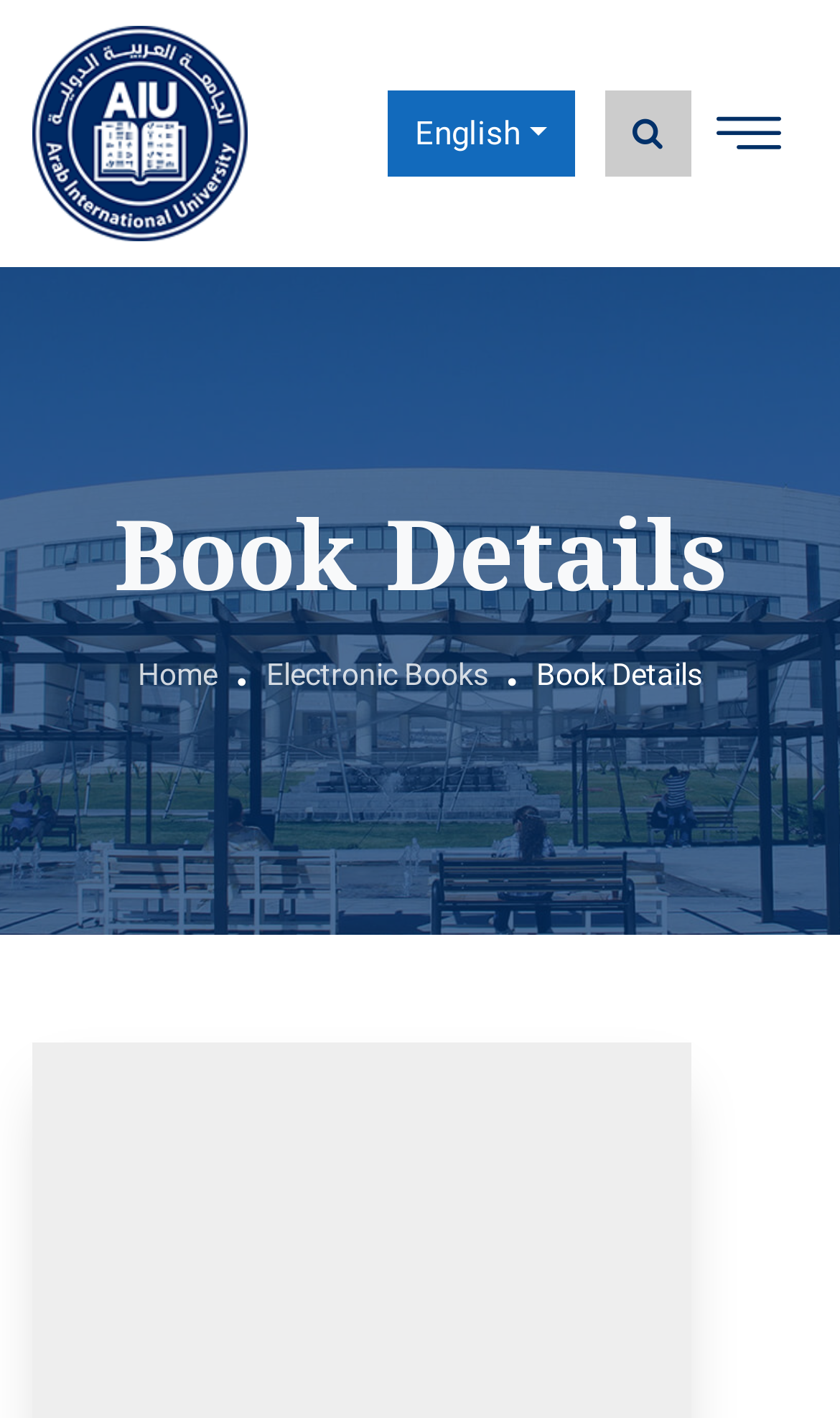What is the name of the university linked at the top?
Use the image to give a comprehensive and detailed response to the question.

I found the answer by looking at the link element at the top of the page, which has an OCR text 'Arab International University' and a bounding box coordinate of [0.038, 0.011, 0.295, 0.178].